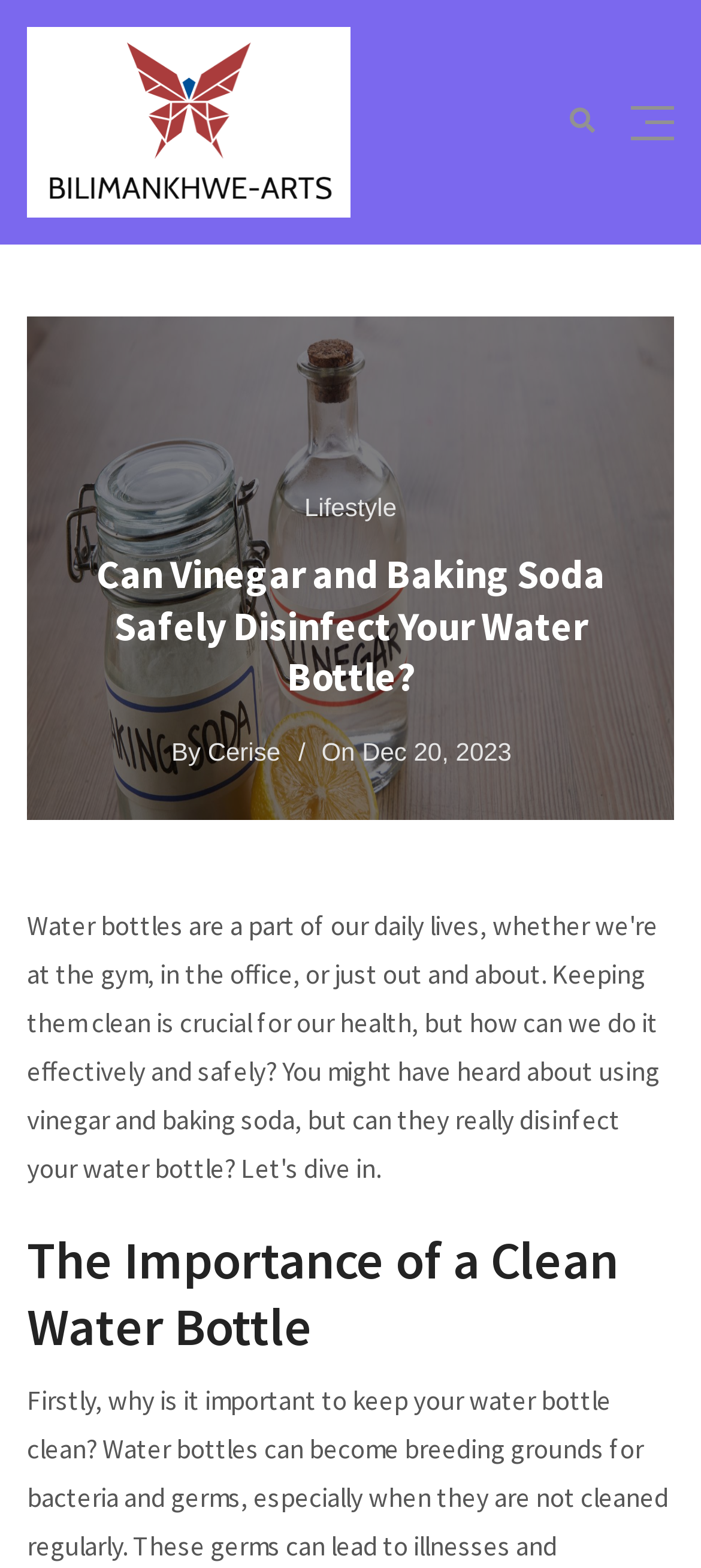Give a full account of the webpage's elements and their arrangement.

The webpage appears to be an article discussing the importance of cleaning water bottles and a method to do so using vinegar and baking soda. At the top left of the page, there is a logo of "Bilimankhwe-arts" which is also a clickable link. Below the logo, there is a large image that takes up most of the width of the page, with a caption "Can Vinegar and Baking Soda Safely Disinfect Your Water Bottle?".

To the right of the image, there is a link labeled "Lifestyle". Below the image, there is a heading that reads "Can Vinegar and Baking Soda Safely Disinfect Your Water Bottle?" followed by the author's name "Cerise" and the date "Dec 20, 2023". 

Further down the page, there is a subheading "The Importance of a Clean Water Bottle" which is centered near the bottom of the page. At the bottom right of the page, there is a small icon represented by "\uf102".